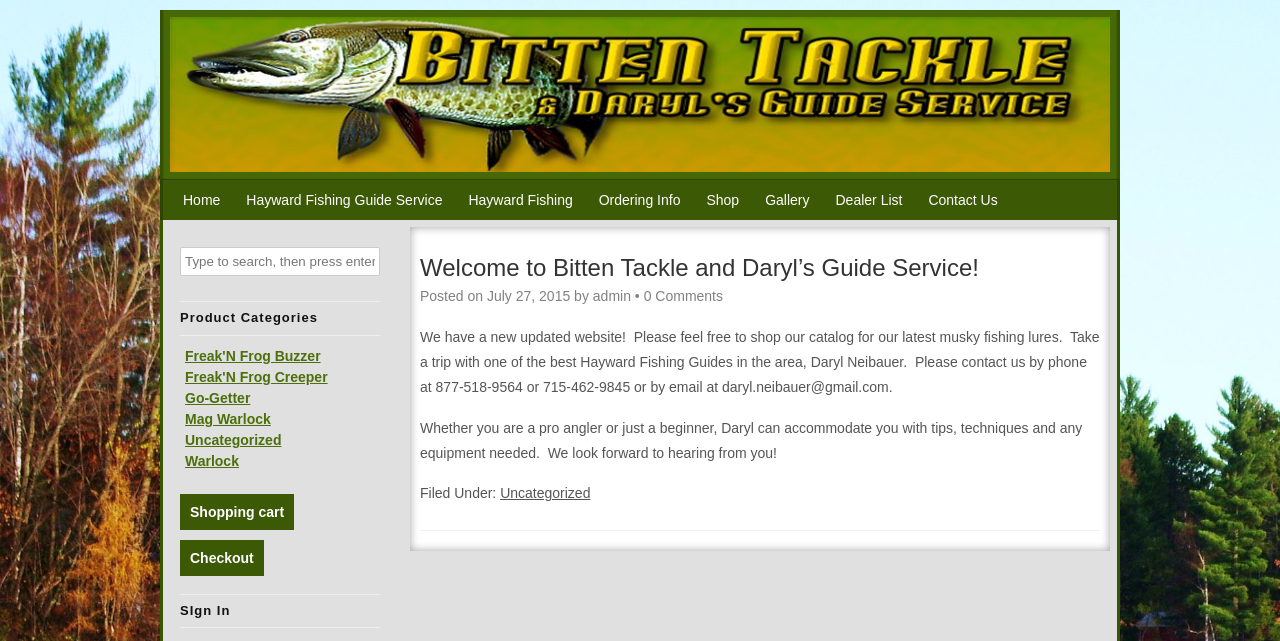Write a detailed summary of the webpage.

The webpage is about Hayward Fishing Guide, Daryl Neibauer, and Bitten Tackle Musky Fishing Lures. At the top, there is a header section with a logo image of "Bitten Tackle" and a link to the same. Below the header, there is a navigation menu with links to "Home", "Hayward Fishing Guide Service", "Hayward Fishing", "Ordering Info", "Shop", "Gallery", "Dealer List", and "Contact Us".

On the left side, there is a search box with a placeholder text "Type to search, then press enter". Below the search box, there is a section titled "Product Categories" with links to various musky fishing lures such as "Freak'N Frog Buzzer", "Freak'N Frog Creeper", "Go-Getter", "Mag Warlock", "Uncategorized", and "Warlock". There is also a link to the shopping cart.

The main content area is divided into two sections. The top section has a heading "Welcome to Bitten Tackle and Daryl’s Guide Service!" with a link to the same. Below the heading, there is a paragraph of text that welcomes users to the new updated website and invites them to shop for musky fishing lures and take a trip with Daryl Neibauer. The text also provides contact information for Daryl Neibauer.

The second section of the main content area has another paragraph of text that describes the services offered by Daryl Neibauer, including tips, techniques, and equipment for pro anglers and beginners alike.

At the bottom of the page, there is a footer section with a link to "Uncategorized" and a text "Filed Under:".